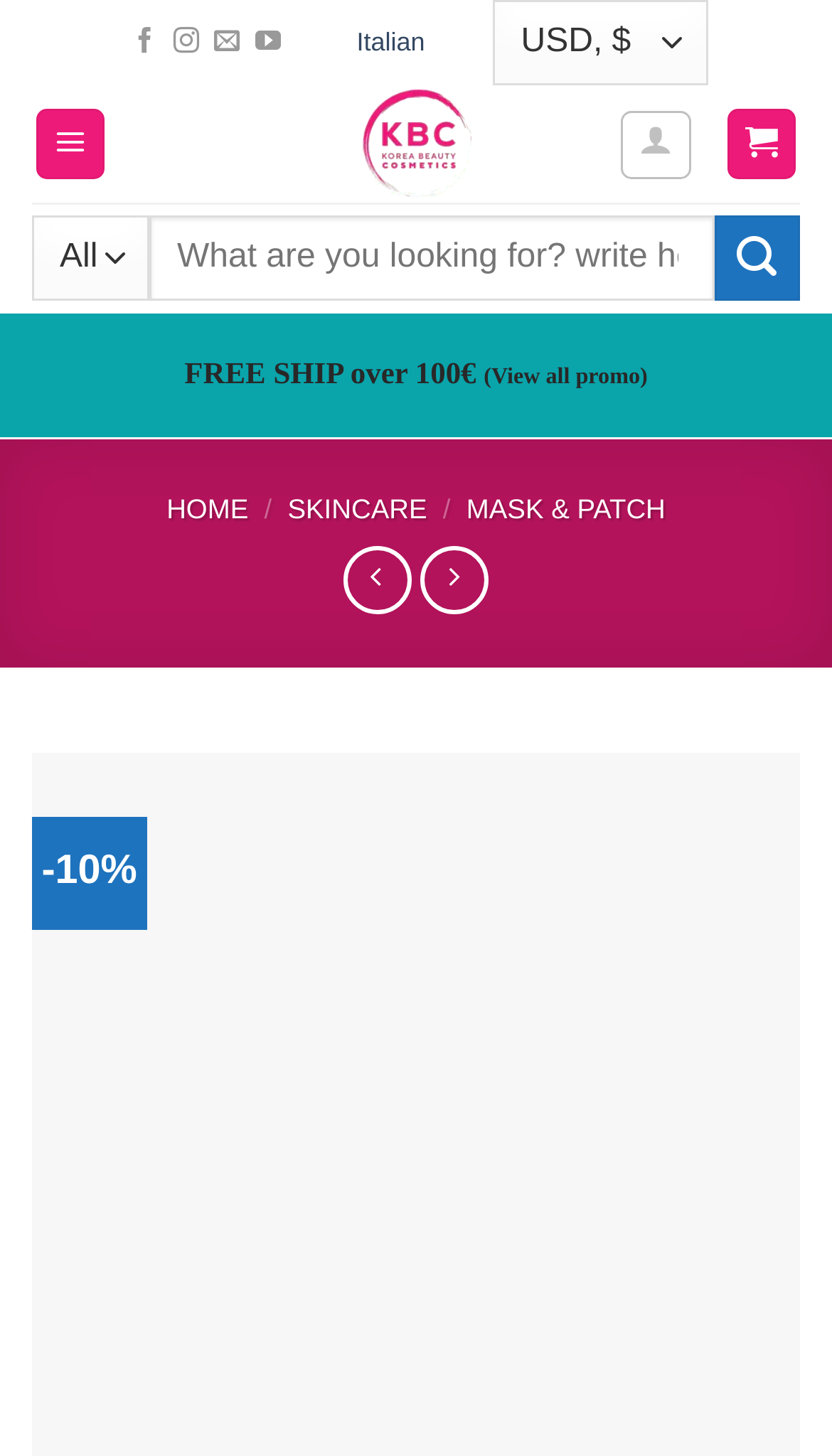How many search boxes are available?
Refer to the image and provide a detailed answer to the question.

I examined the search functionality on the webpage and found that there is only 1 search box available, which is labeled as 'Search for:'.